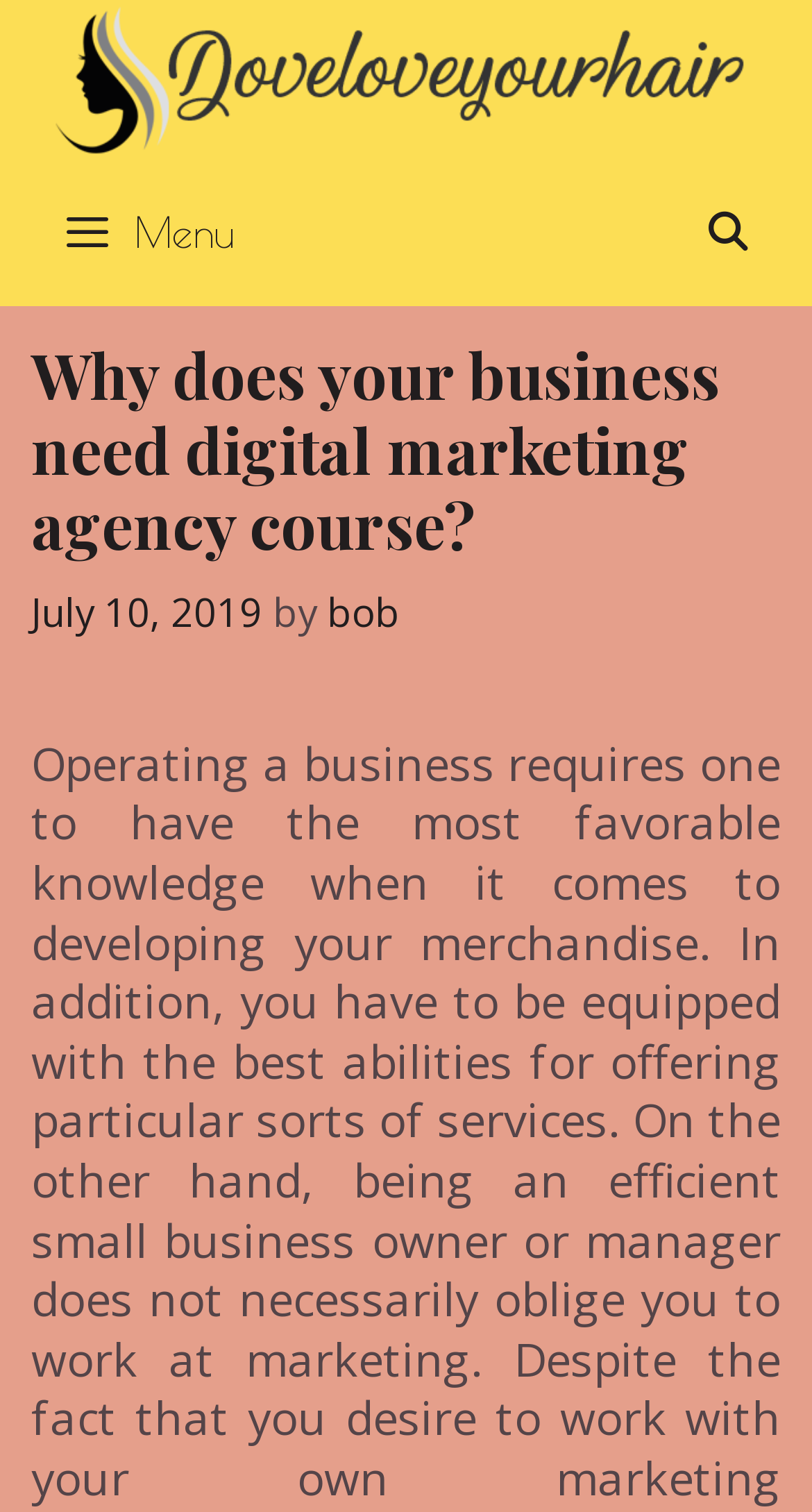What is the name of the website? Using the information from the screenshot, answer with a single word or phrase.

Dreams Trailer